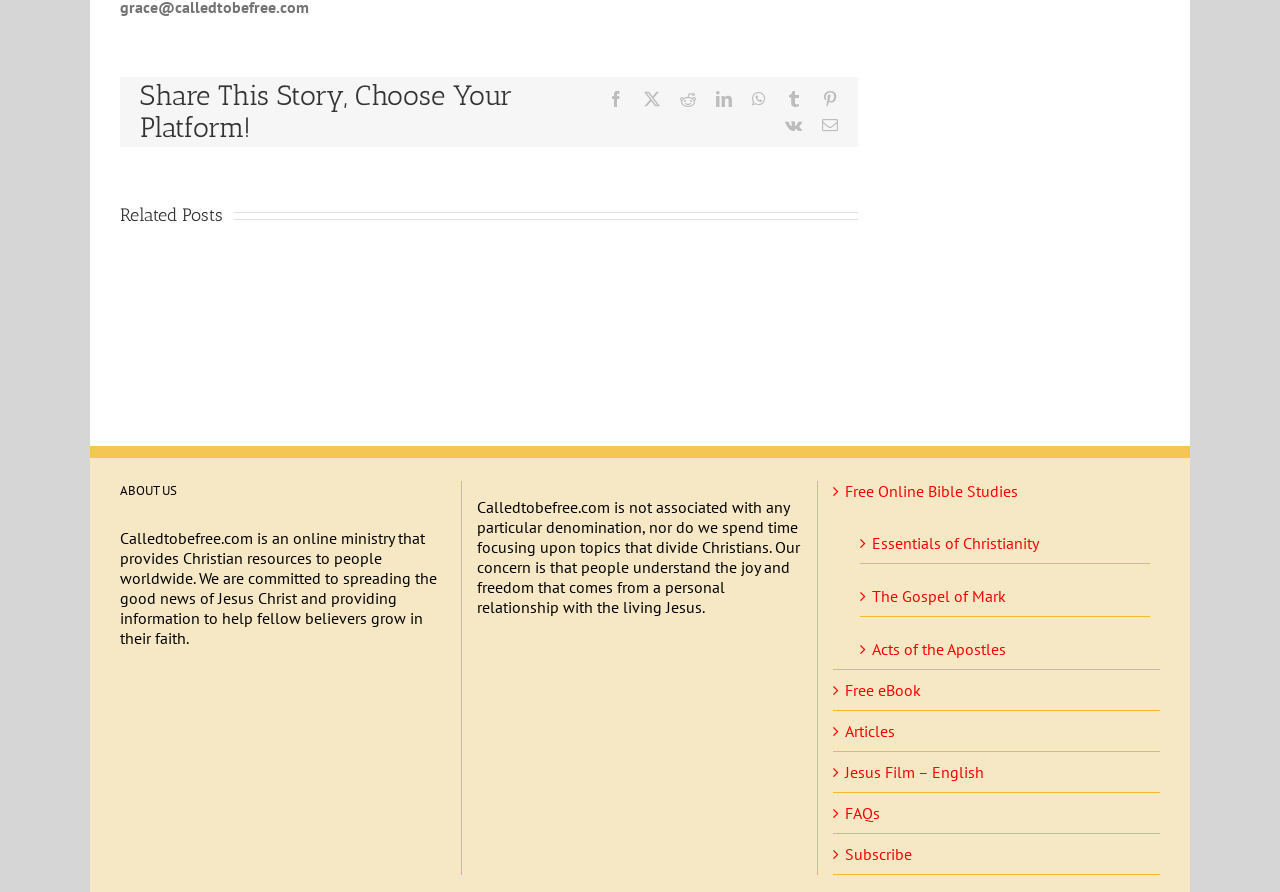Bounding box coordinates are specified in the format (top-left x, top-left y, bottom-right x, bottom-right y). All values are floating point numbers bounded between 0 and 1. Please provide the bounding box coordinate of the region this sentence describes: Subscribe

[0.66, 0.946, 0.898, 0.969]